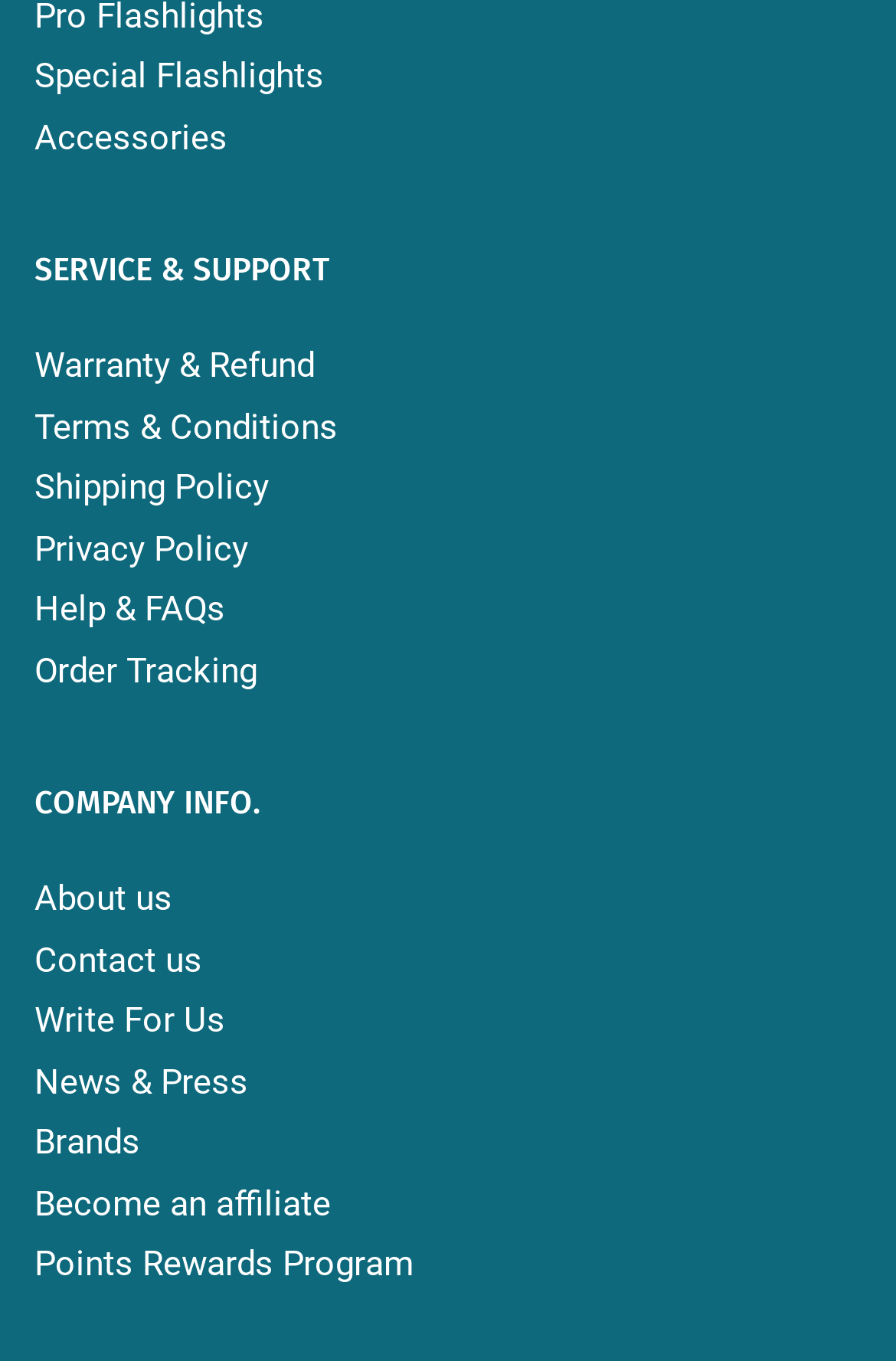Refer to the image and answer the question with as much detail as possible: What is the topic of the link 'Terms & Conditions'?

The link 'Terms & Conditions' is likely related to the terms and conditions of using the website, which outlines the rules and regulations that users must follow when using the website.